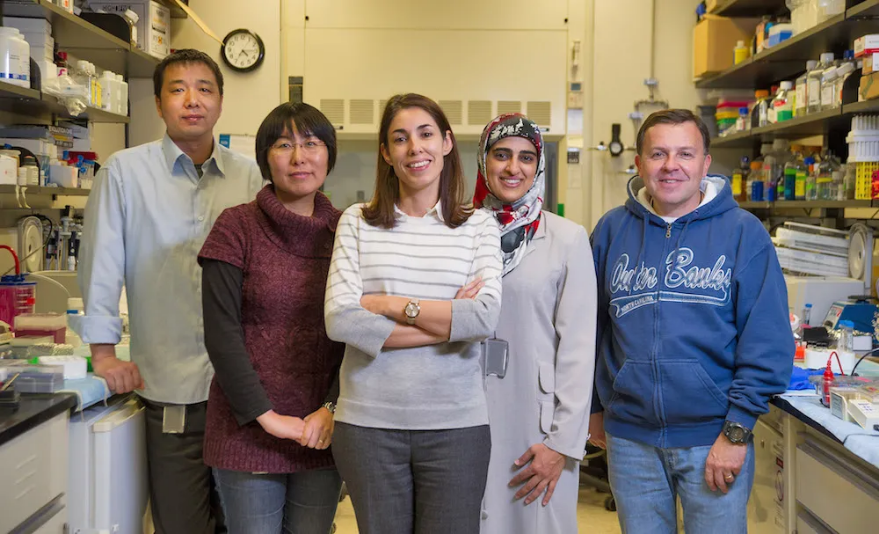What is the purpose of the photograph?
Using the visual information, reply with a single word or short phrase.

To showcase team science